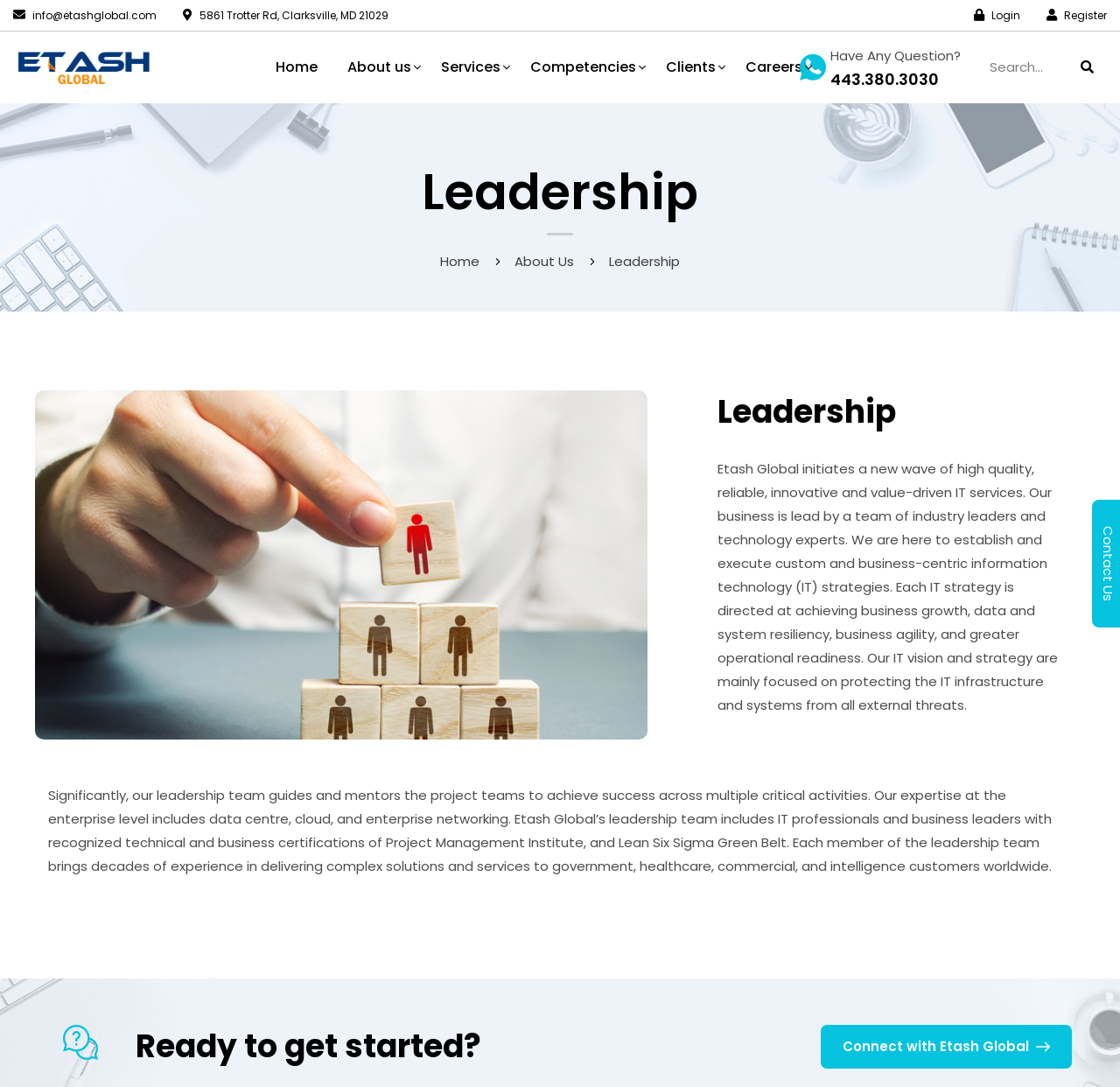Provide an in-depth description of the elements and layout of the webpage.

The webpage is about Etash Global, a company that provides scalable solutions to Global 2000 companies. At the top left corner, there is a link to the company's email address, followed by a link to its physical address. On the top right corner, there are links to login and register. 

Below these links, there is a navigation menu with links to different sections of the website, including Home, About us, Services, Competencies, Clients, and Careers. Each of these links has an arrow icon next to it.

On the right side of the navigation menu, there is a section with a question "Have Any Question?" and a phone number "443.380.3030". Below this section, there is a search box with a magnifying glass icon.

The main content of the webpage is divided into two sections. The first section has a heading "Leadership" and a brief introduction to Etash Global's leadership team, which includes industry leaders and technology experts. The team is focused on establishing and executing custom and business-centric information technology strategies.

The second section provides more details about the leadership team, including their expertise and experience in delivering complex solutions and services to various industries. 

At the bottom of the webpage, there is a call-to-action heading "Ready to get started?" with a link to connect with Etash Global.